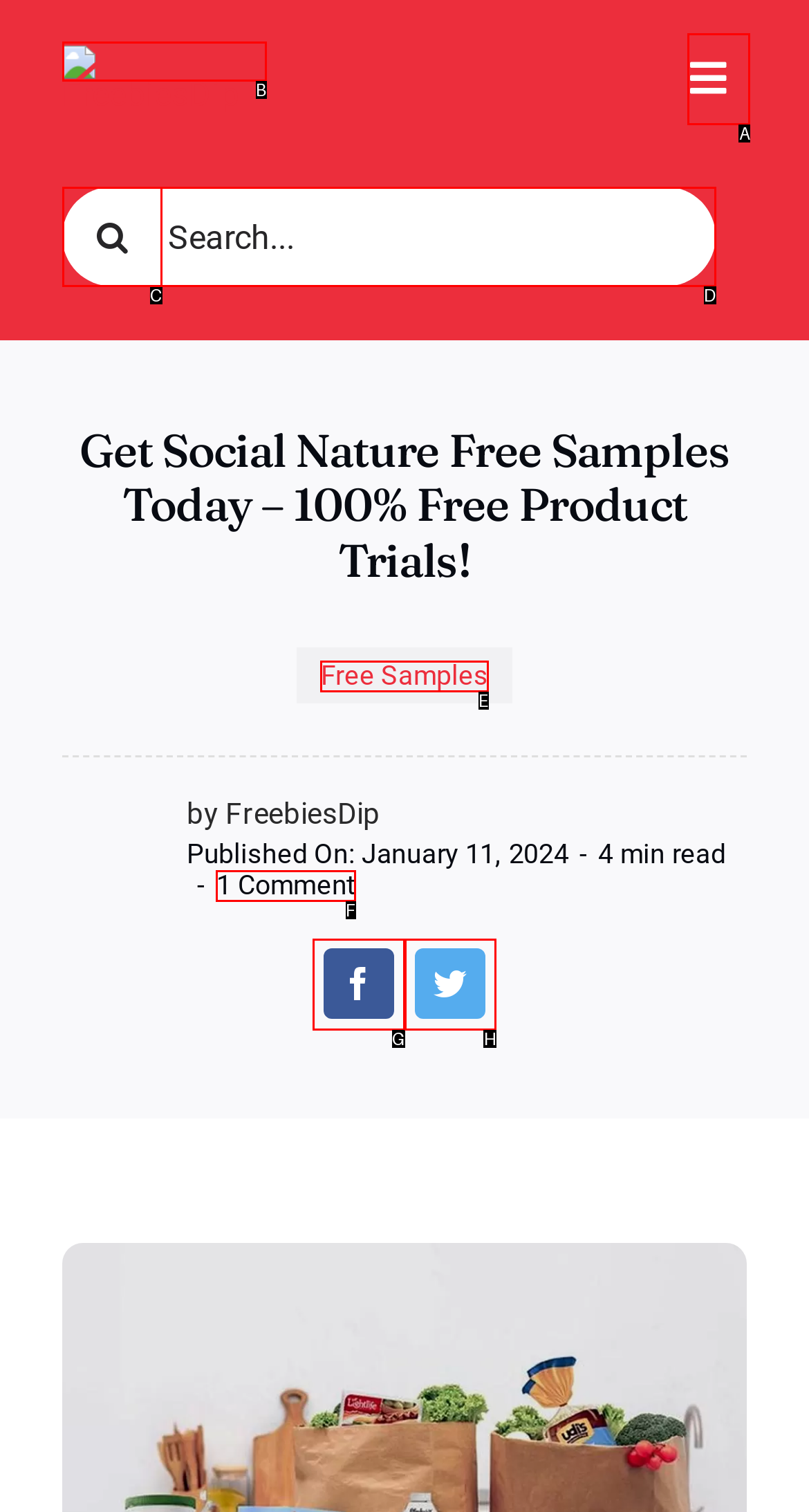Determine the HTML element that aligns with the description: aria-label="Facebook" title="Facebook"
Answer by stating the letter of the appropriate option from the available choices.

G